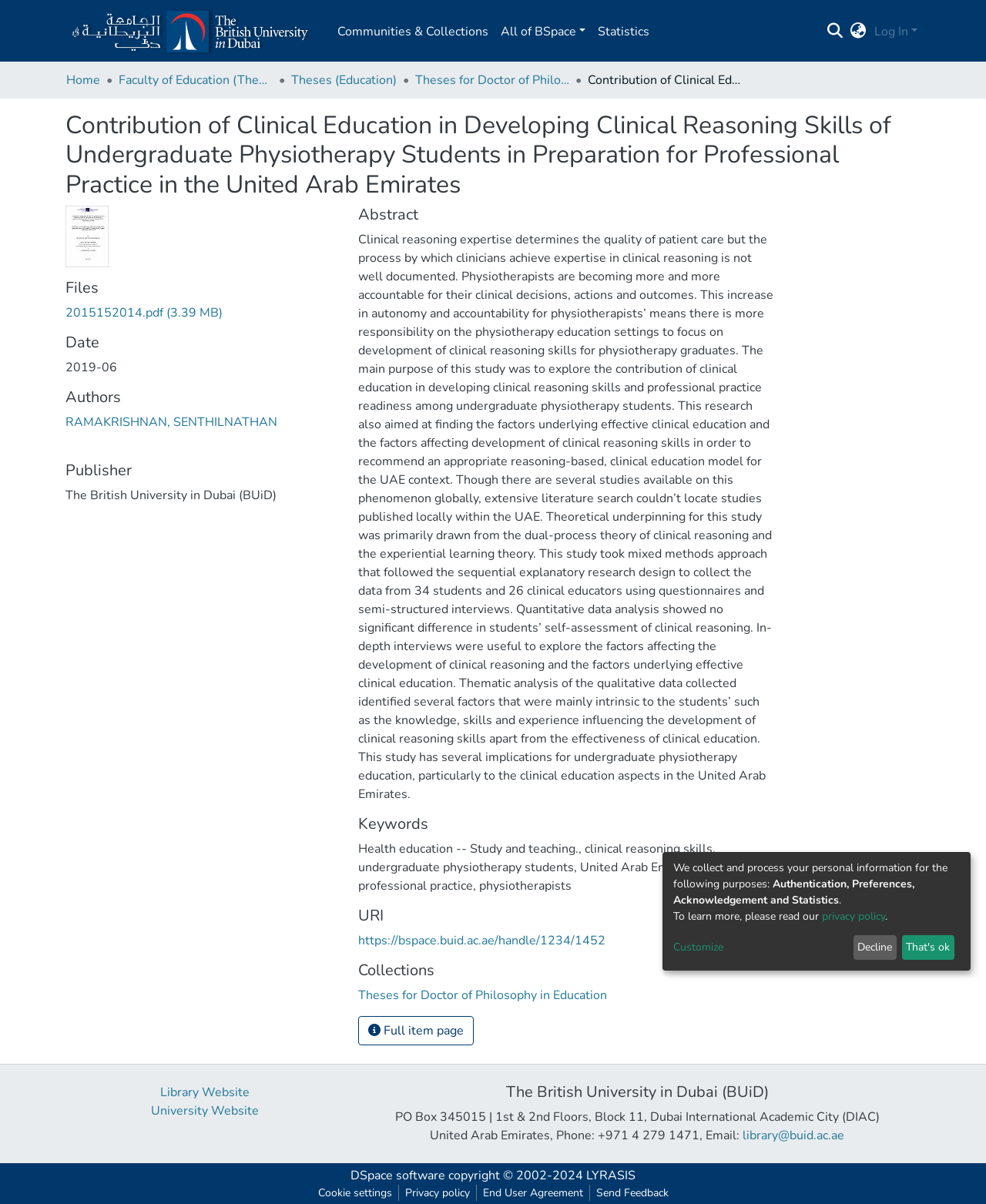Generate a thorough caption that explains the contents of the webpage.

This webpage appears to be a repository page for a thesis or dissertation, specifically focused on the contribution of clinical education in developing clinical reasoning skills of undergraduate physiotherapy students in the United Arab Emirates.

At the top of the page, there is a main navigation bar with several links, including a repository logo, communities and collections, all of BSpace, statistics, and a search bar. To the right of the navigation bar, there is a language switch button and a log-in link.

Below the navigation bar, there is a breadcrumb navigation section, which shows the hierarchical structure of the repository, with links to the home page, faculty of education, theses and dissertations, and the specific thesis being viewed.

The main content of the page is divided into several sections. The first section displays the title of the thesis, "Contribution of Clinical Education in Developing Clinical Reasoning Skills of Undergraduate Physiotherapy Students in Preparation for Professional Practice in the United Arab Emirates", along with a thumbnail image.

Below the title, there are several sections, including files, date, authors, publisher, abstract, keywords, and URI. The abstract section provides a detailed summary of the thesis, which explores the contribution of clinical education in developing clinical reasoning skills and professional practice readiness among undergraduate physiotherapy students in the UAE.

The keywords section lists several relevant keywords, including health education, study and teaching, United Arab Emirates, professional practice, and physiotherapists. The URI section provides a link to the thesis.

Further down the page, there are sections for collections, with a link to theses for Doctor of Philosophy in Education, and a button to view the full item page. There are also links to the library website, university website, and a section with contact information for the British University in Dubai.

At the bottom of the page, there are several links, including DSpace software, copyright information, LYRASIS, cookie settings, privacy policy, end-user agreement, and send feedback. There is also a section with information about personal data collection and processing, with links to the privacy policy and customization options.